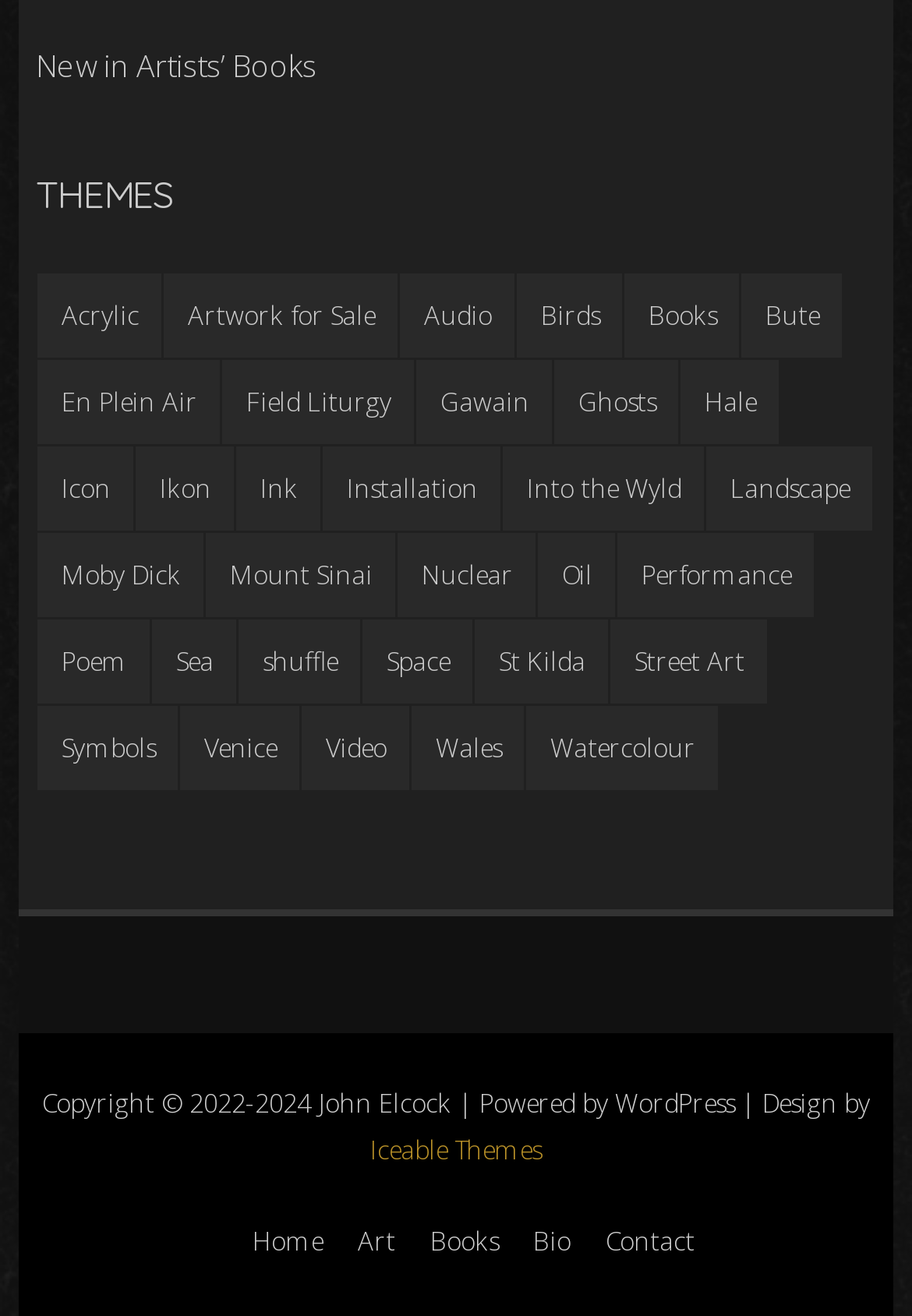Specify the bounding box coordinates of the region I need to click to perform the following instruction: "Follow Curtin". The coordinates must be four float numbers in the range of 0 to 1, i.e., [left, top, right, bottom].

None